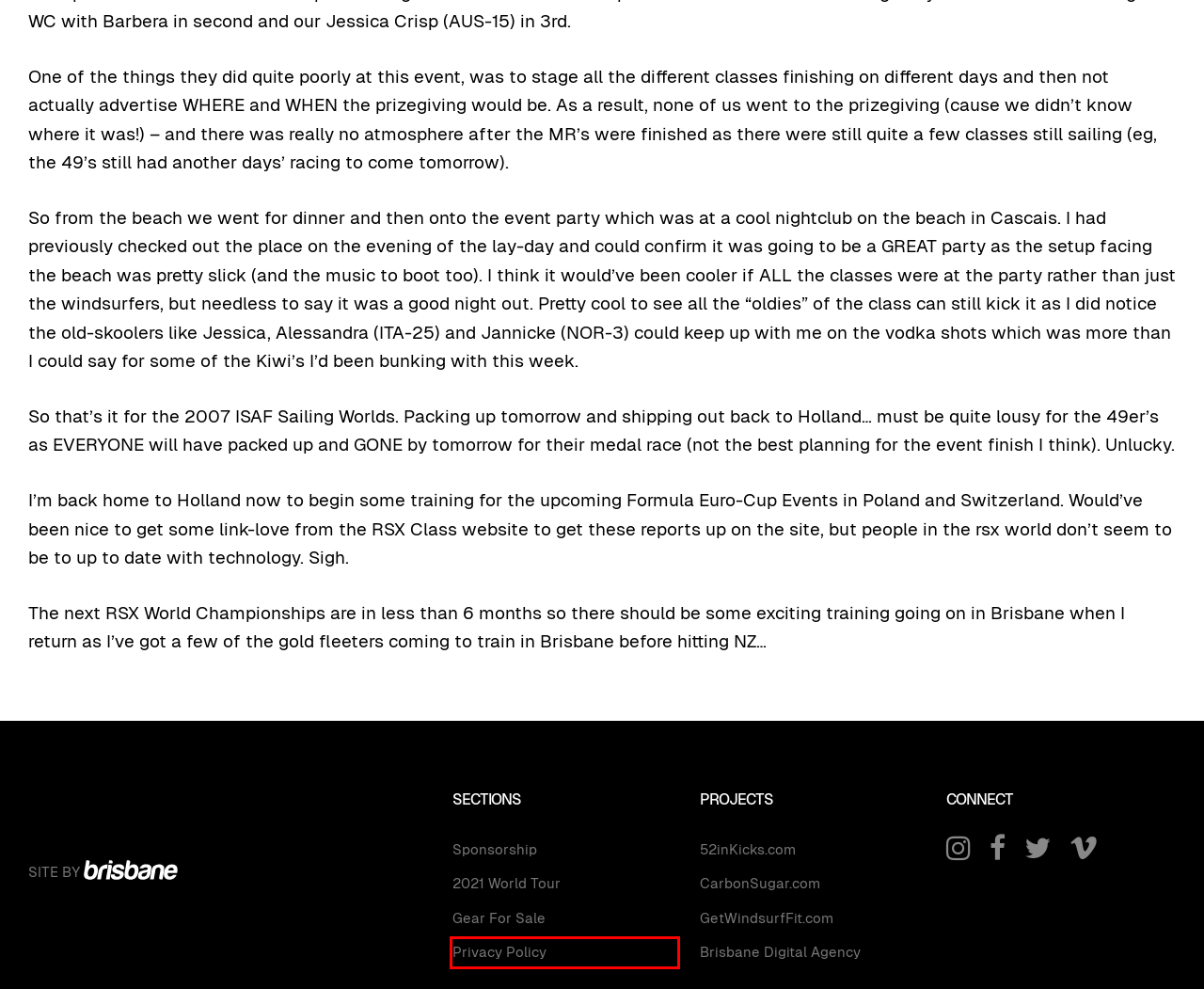Observe the provided screenshot of a webpage that has a red rectangle bounding box. Determine the webpage description that best matches the new webpage after clicking the element inside the red bounding box. Here are the candidates:
A. Privacy Policy | Sean O'Brien | Australian Windsurfer
B. Gear For Sale | Sean O'Brien | Australian Windsurfer
C. Windsurfing Fitness Program | 🥇 Get Windsurf Fit
D. CarbonSugar.com | High Performance Windsurfing
E. Brisbane SEO - Brisbane Agency
F. 52inKicks - Travel Blog for the Connected Generation
G. PWA WORLD WINDSURFING TOUR: Athletes
H. Biography - Sean O'Brien professional windsurfer

A